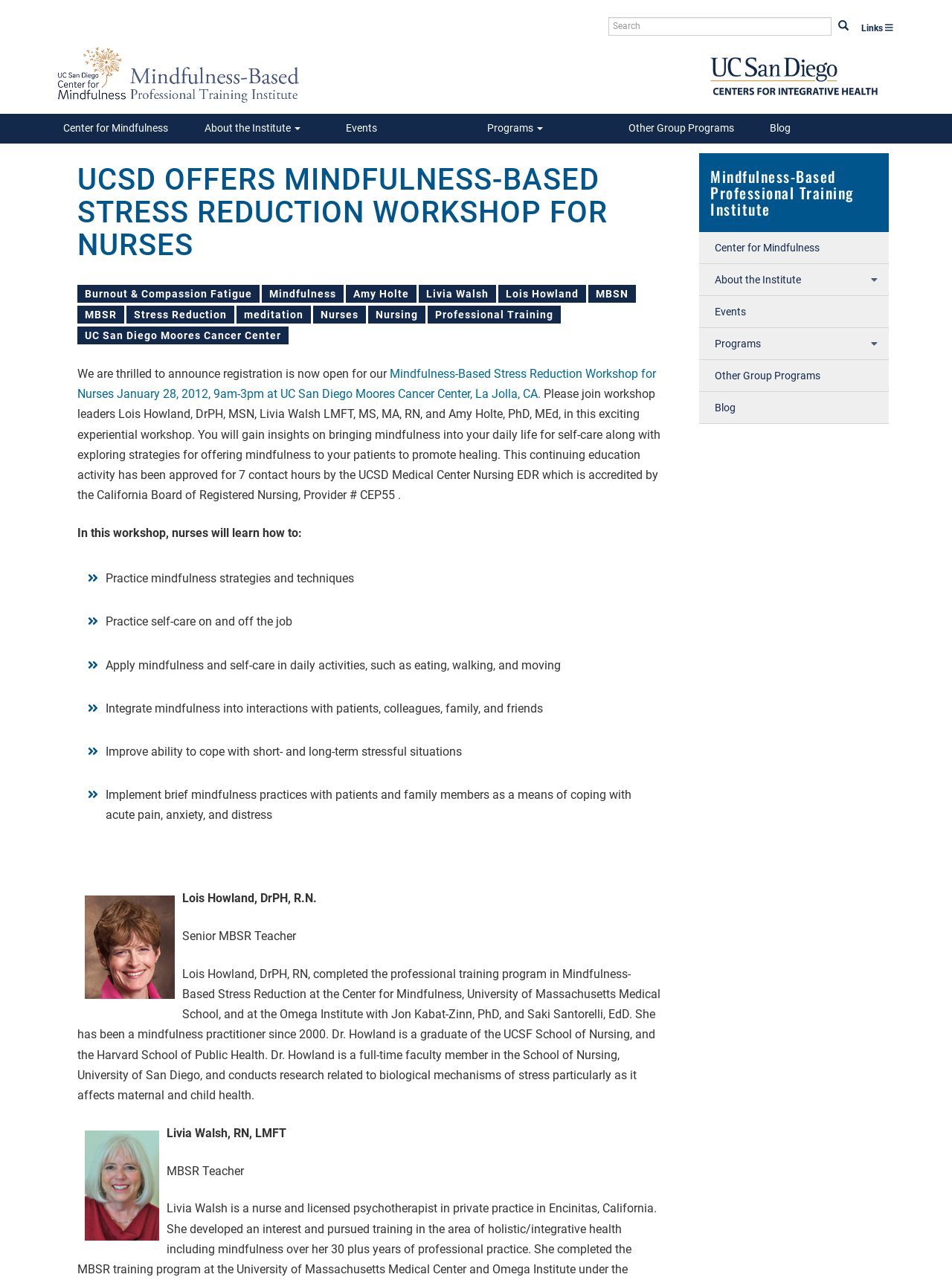What is the main heading displayed on the webpage? Please provide the text.

UCSD OFFERS MINDFULNESS-BASED STRESS REDUCTION WORKSHOP FOR NURSES